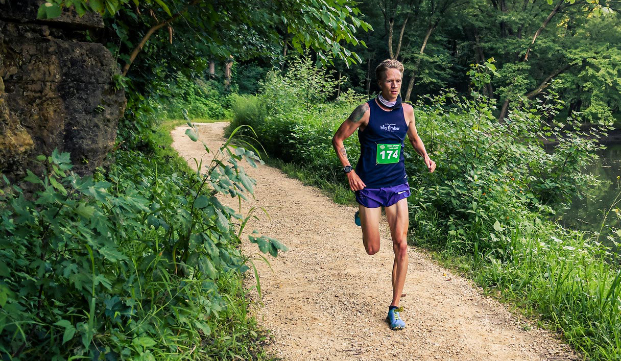Provide a comprehensive description of the image.

A competitive trail runner is captured mid-stride on a serene dirt path, surrounded by lush greenery and foliage. Clad in a sleeveless dark tank top and purple shorts, he displays race number 174 prominently on his chest. The tranquil scene is framed by vibrant plants and trees, evoking the beauty and challenges of nature that inspire events organized by Elevated Trail Racing. This image encapsulates the spirit of adventure and the thrill of trail running, showcasing the connection between athletes and the captivating landscapes of Oakridge, where participants seek unique races and memorable experiences.